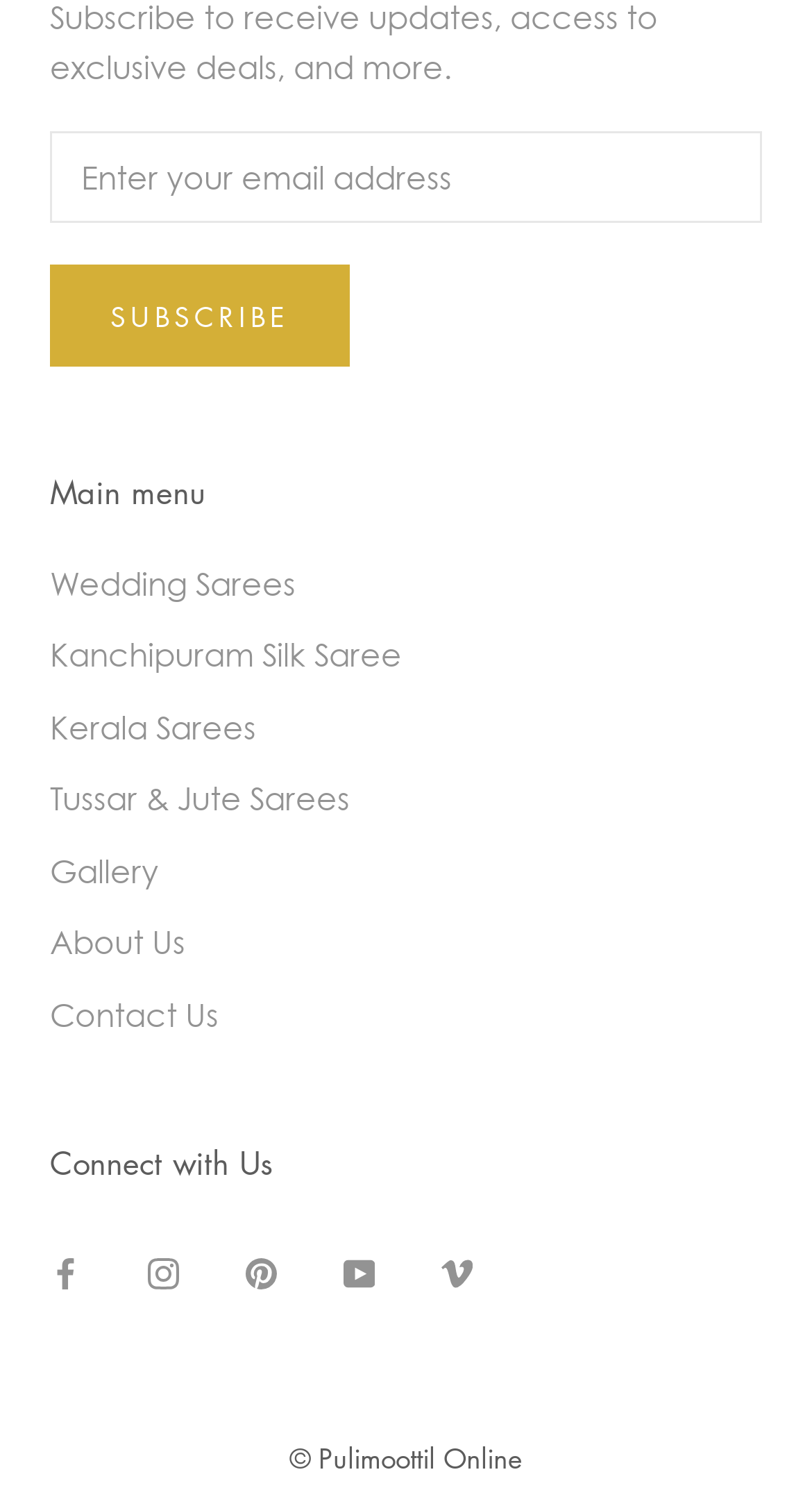Please provide a brief answer to the following inquiry using a single word or phrase:
What is the purpose of the textbox?

Enter email address